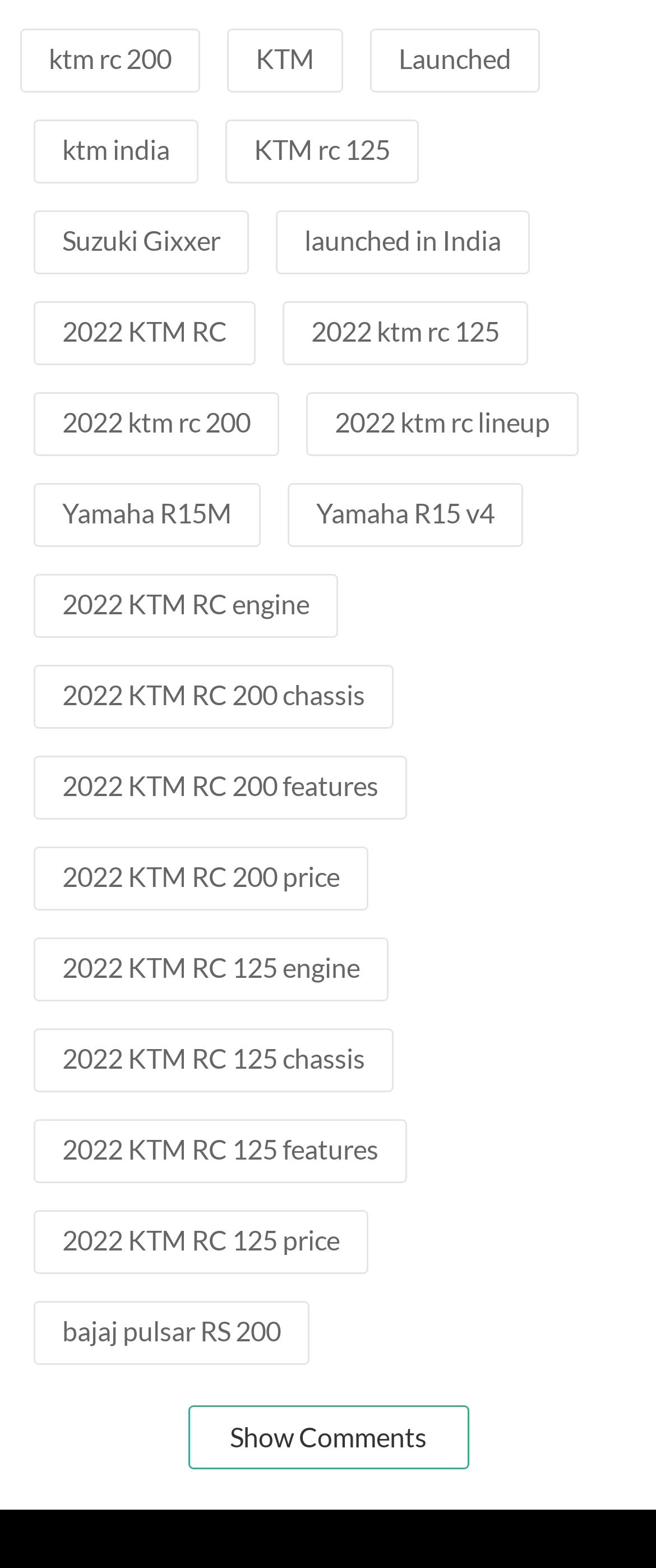Given the element description: "GENERAL", predict the bounding box coordinates of the UI element it refers to, using four float numbers between 0 and 1, i.e., [left, top, right, bottom].

None